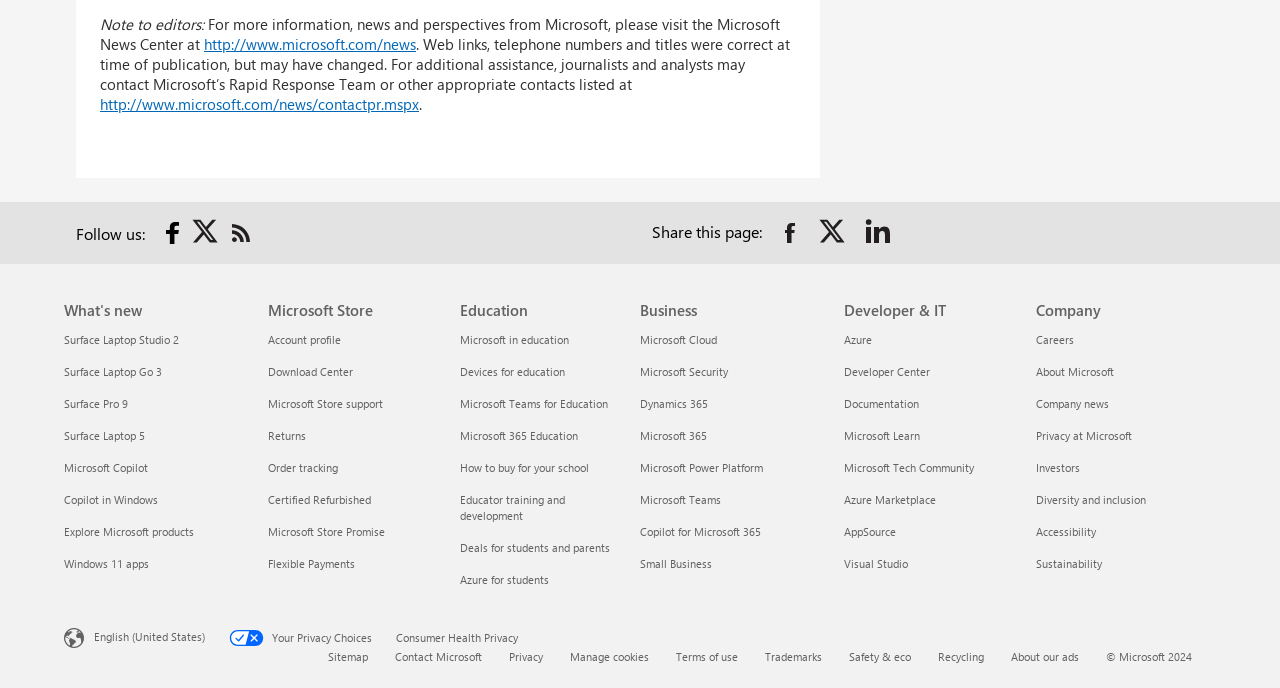How many links are listed under the 'What's new' category in the 'Footer Resource links' section?
Could you give a comprehensive explanation in response to this question?

The 'What's new' category is listed in the 'Footer Resource links' section and contains links to various Microsoft products and services. There are 7 links listed under this category, including Surface Laptop Studio 2, Surface Laptop Go 3, and Microsoft Copilot.